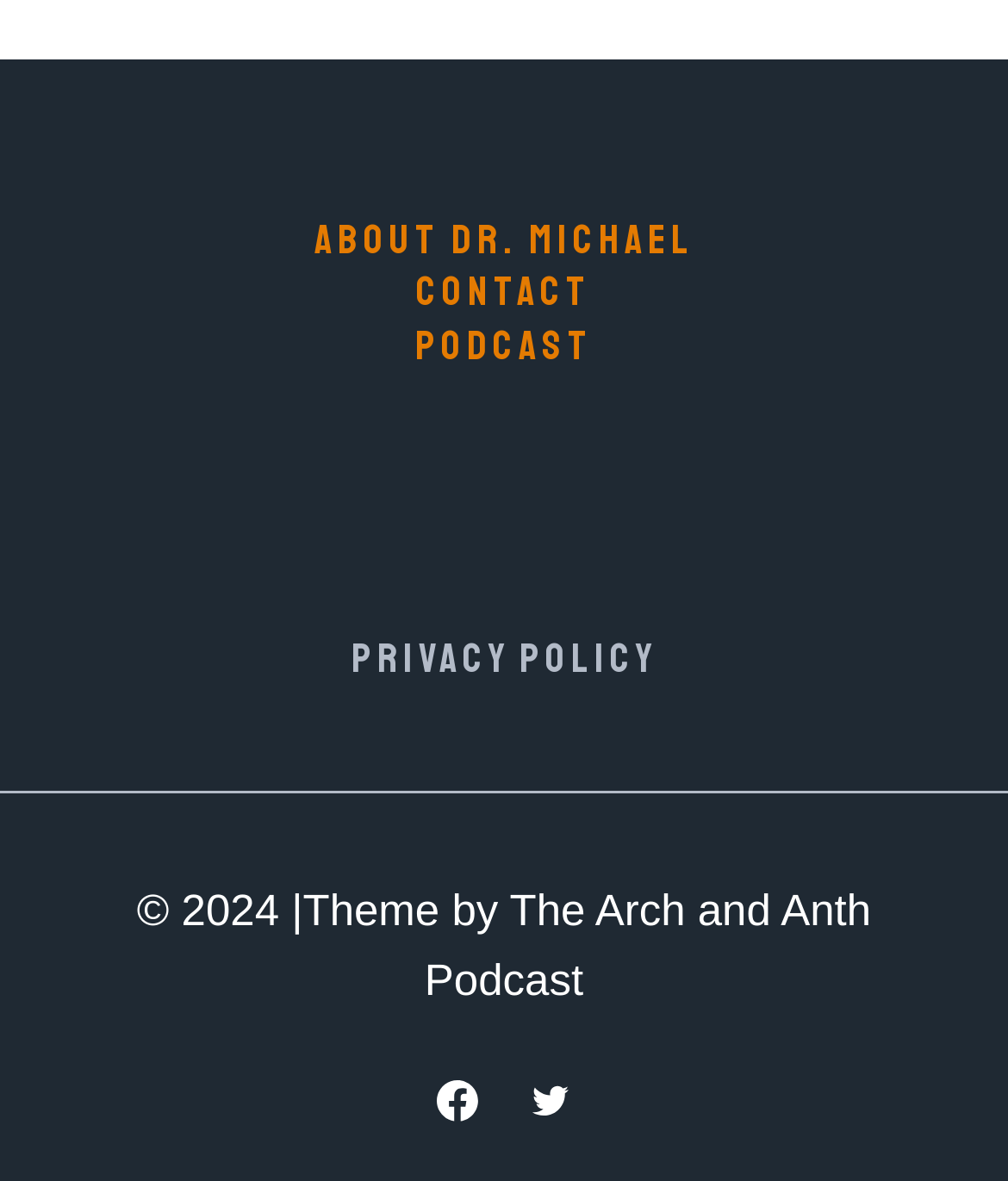Please respond to the question with a concise word or phrase:
What social media platforms are linked on the webpage?

Facebook, Twitter